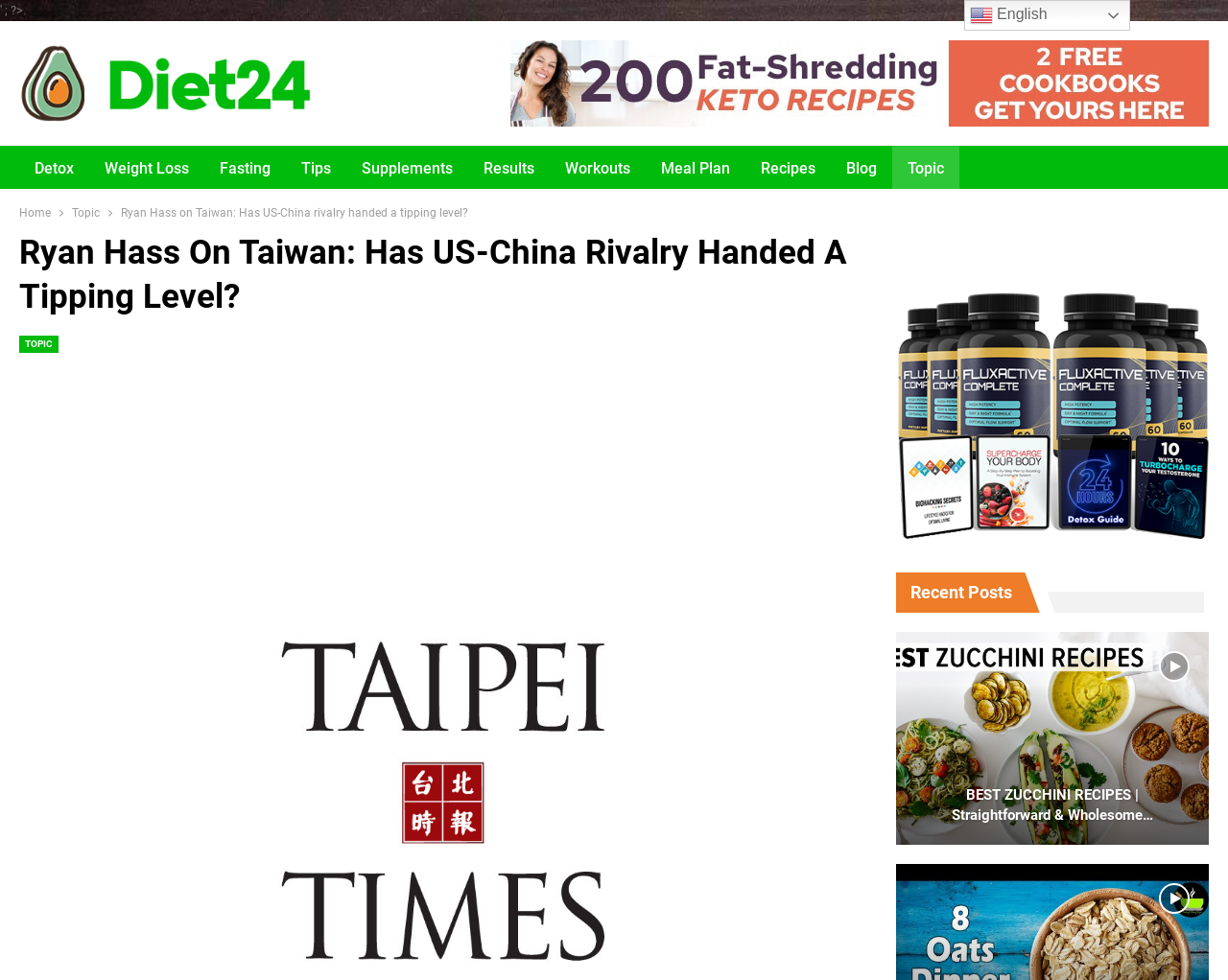Identify the bounding box coordinates of the area you need to click to perform the following instruction: "Learn about Air Hammer Type Slag Removing Machine".

None